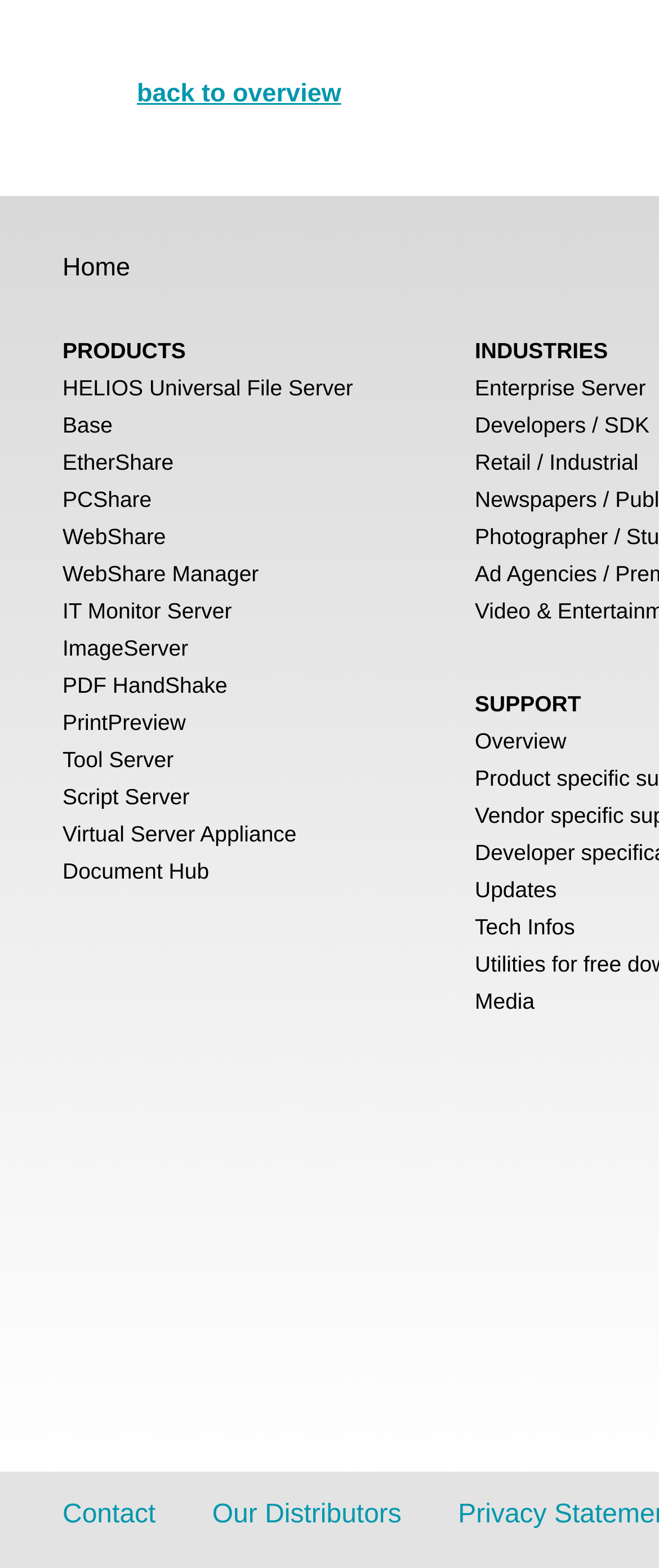Please provide a one-word or short phrase answer to the question:
What is the last link listed under 'SUPPORT'?

Media